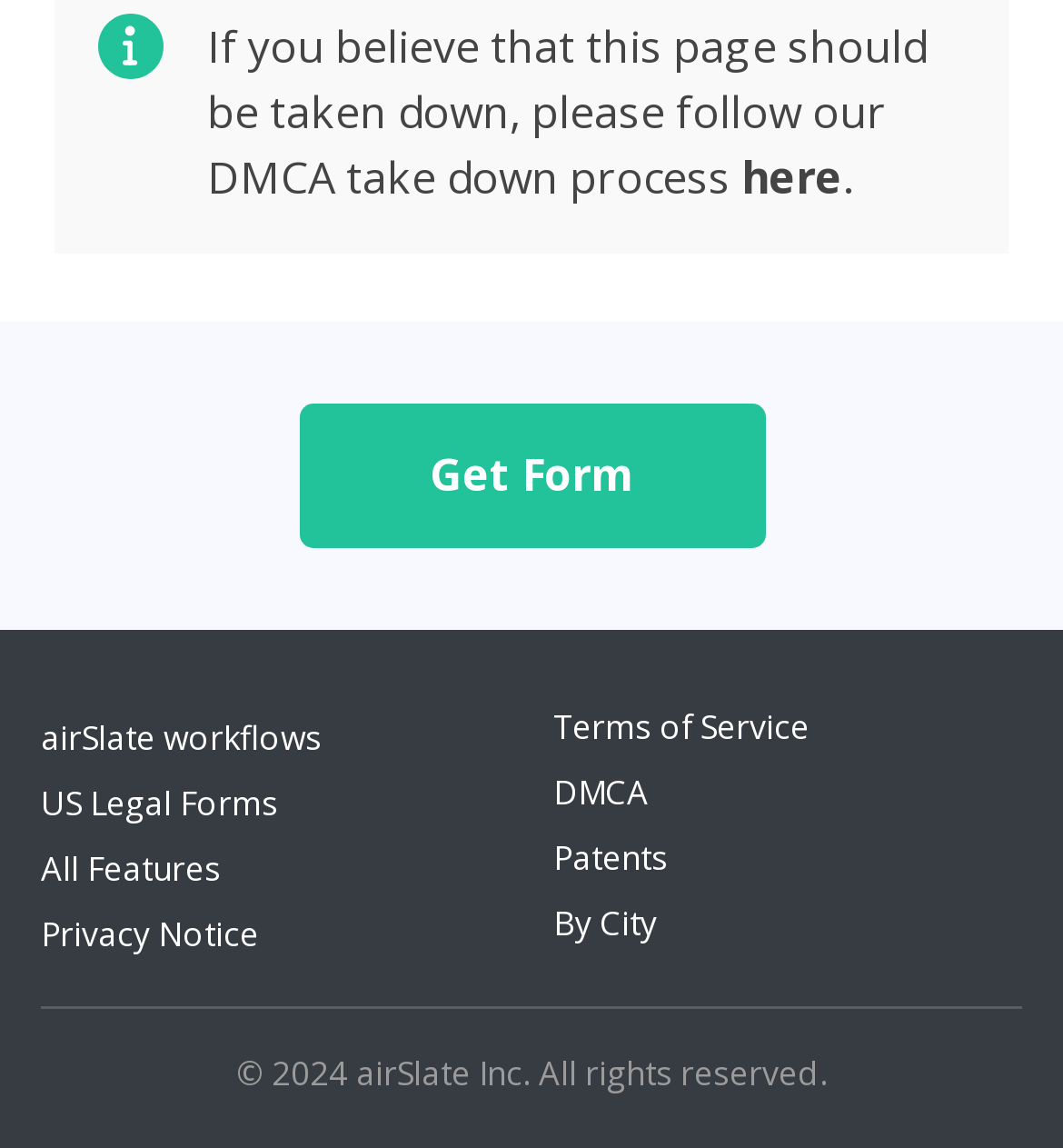Provide the bounding box coordinates for the specified HTML element described in this description: "Get Form". The coordinates should be four float numbers ranging from 0 to 1, in the format [left, top, right, bottom].

[0.281, 0.388, 0.719, 0.44]